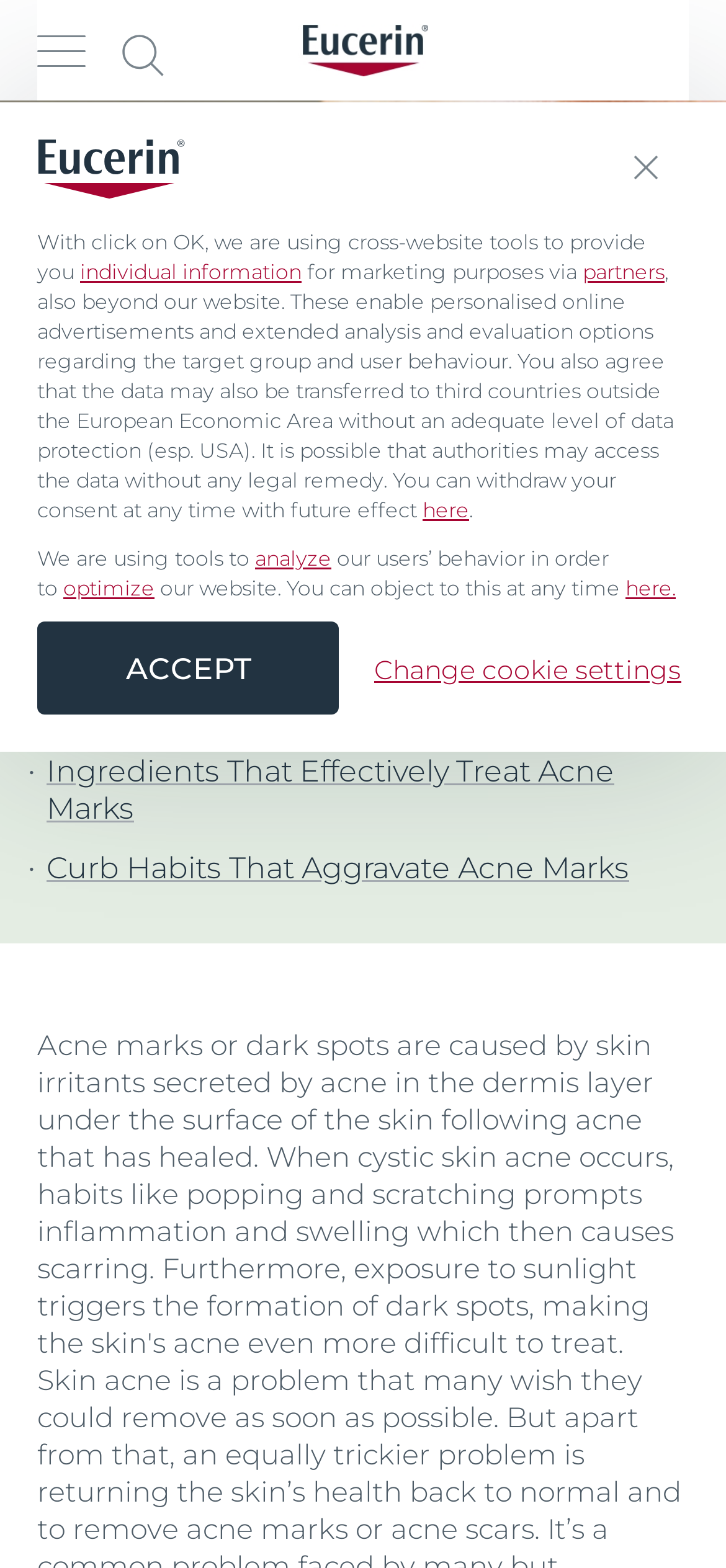Extract the bounding box coordinates of the UI element described by: "Slot Gacor Hari Ini". The coordinates should include four float numbers ranging from 0 to 1, e.g., [left, top, right, bottom].

None